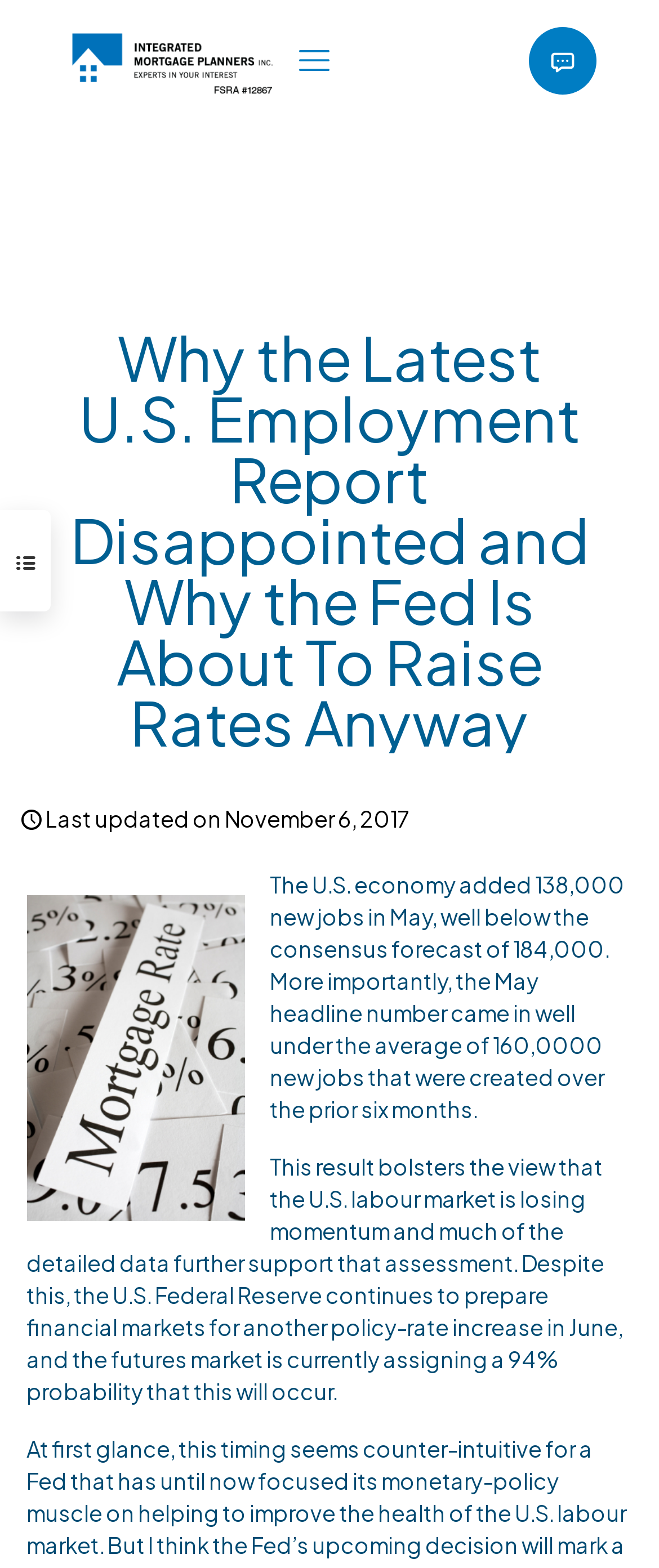What is the topic of the image located at the top-right corner of the webpage?
Look at the image and construct a detailed response to the question.

The image located at the top-right corner of the webpage is related to Canada mortgage rates, as indicated by the image description.